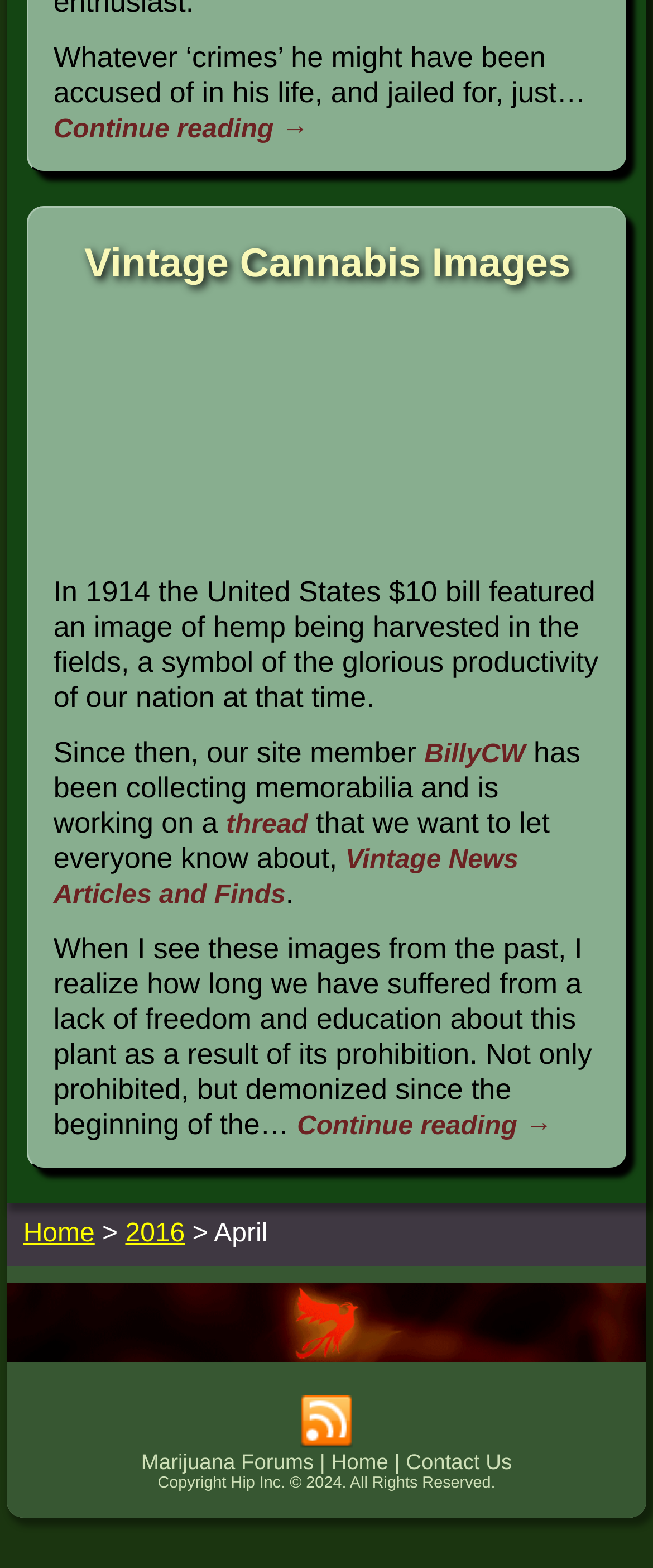Extract the bounding box for the UI element that matches this description: "Continue reading →".

[0.082, 0.074, 0.472, 0.092]